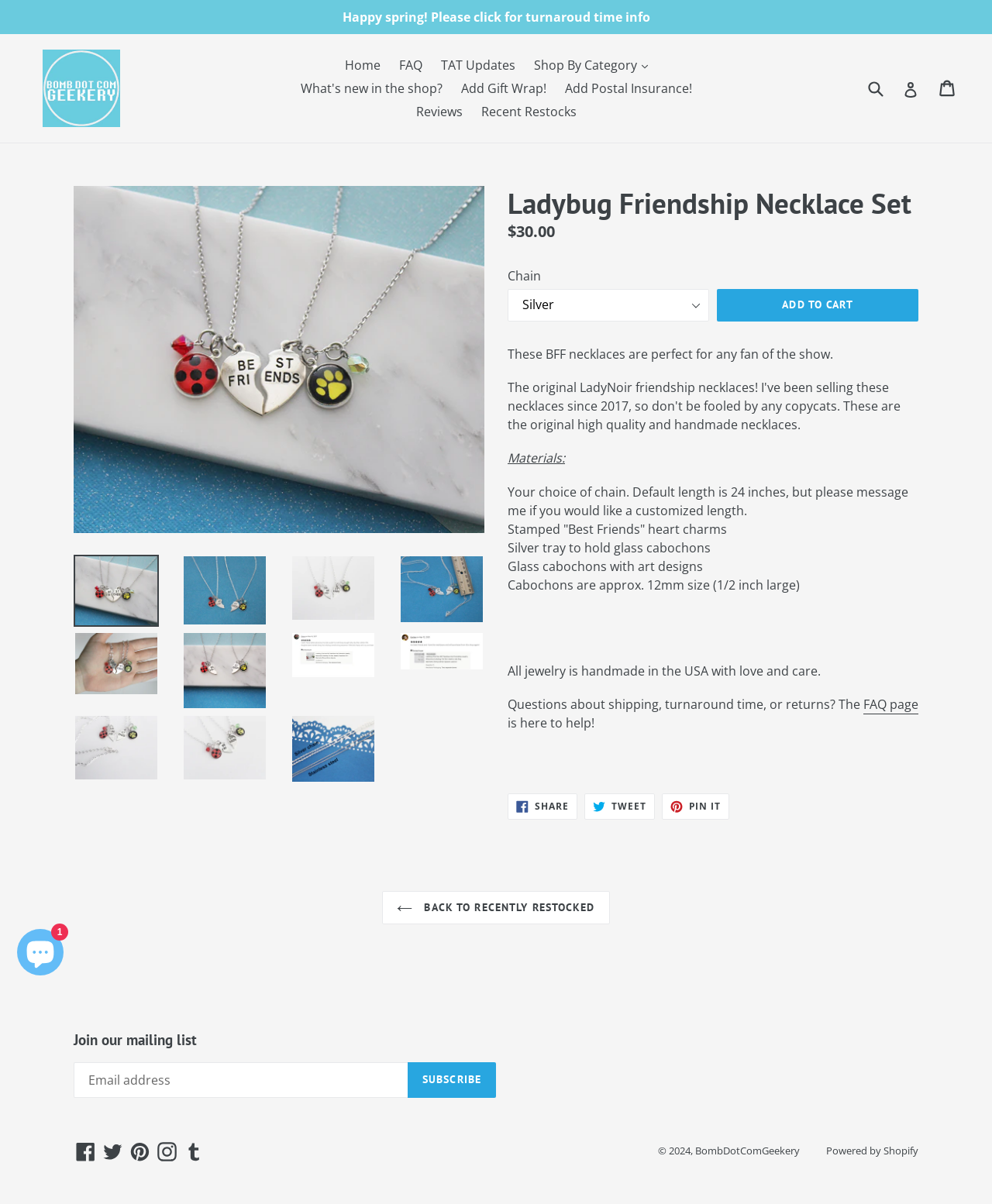Use a single word or phrase to answer this question: 
What is the regular price of the necklace?

$30.00